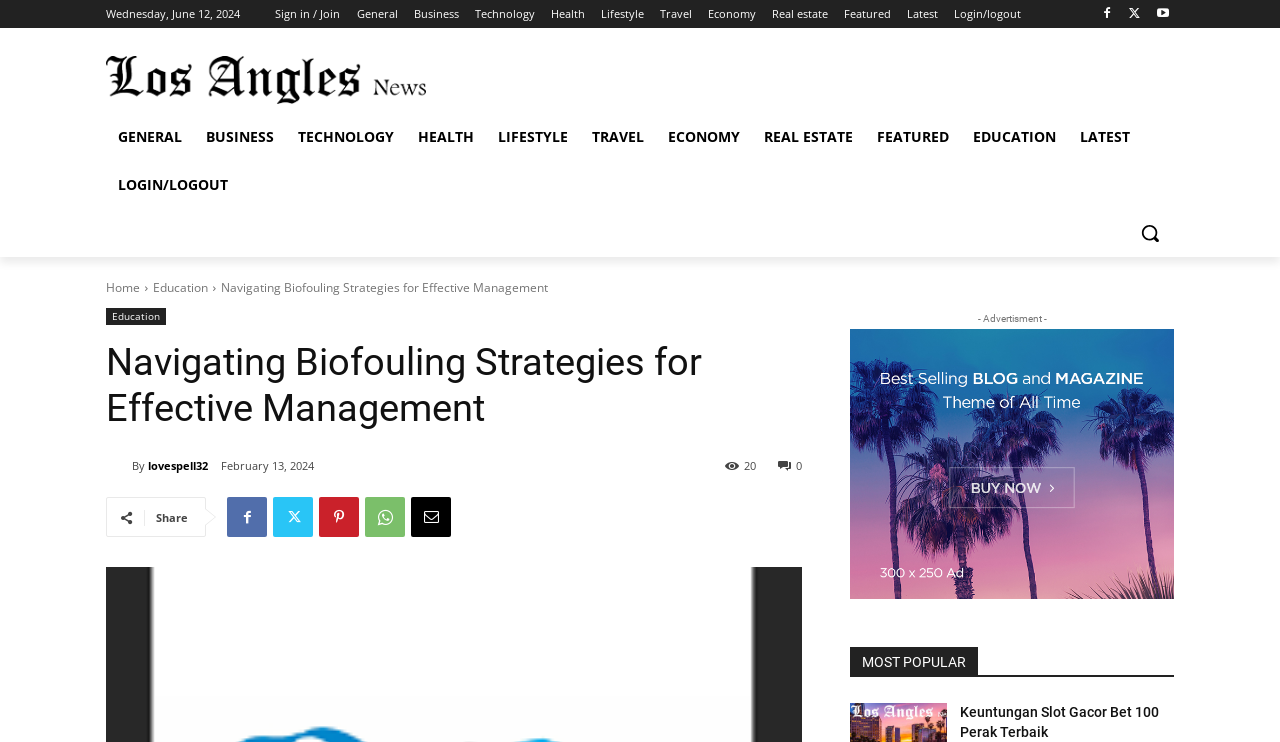Predict the bounding box coordinates of the area that should be clicked to accomplish the following instruction: "Search for something". The bounding box coordinates should consist of four float numbers between 0 and 1, i.e., [left, top, right, bottom].

[0.88, 0.282, 0.917, 0.346]